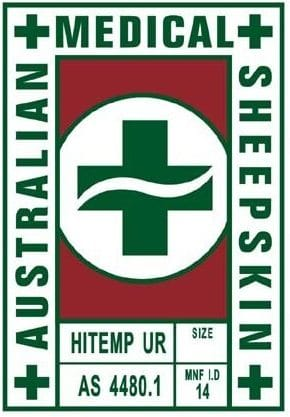Give a thorough explanation of the image.

This image features the label for the Australian Medical Sheepskin, identified by the designation AS 4480.1. The design prominently showcases a green and white color scheme, with a central medical cross symbol emphasizing its healthcare application. Surrounding the cross are the words “AUSTRALIAN MEDICAL SHEEPSKIN,” clearly marking the product's origin and purpose. Additional text includes “HITEMP UR” and size specifications, reinforcing the product's compliance with specific medical standards. This label indicates that the product is designed to meet Australian requirements for pressure care and is intended for use in medical applications, particularly in the prevention of pressure sores.